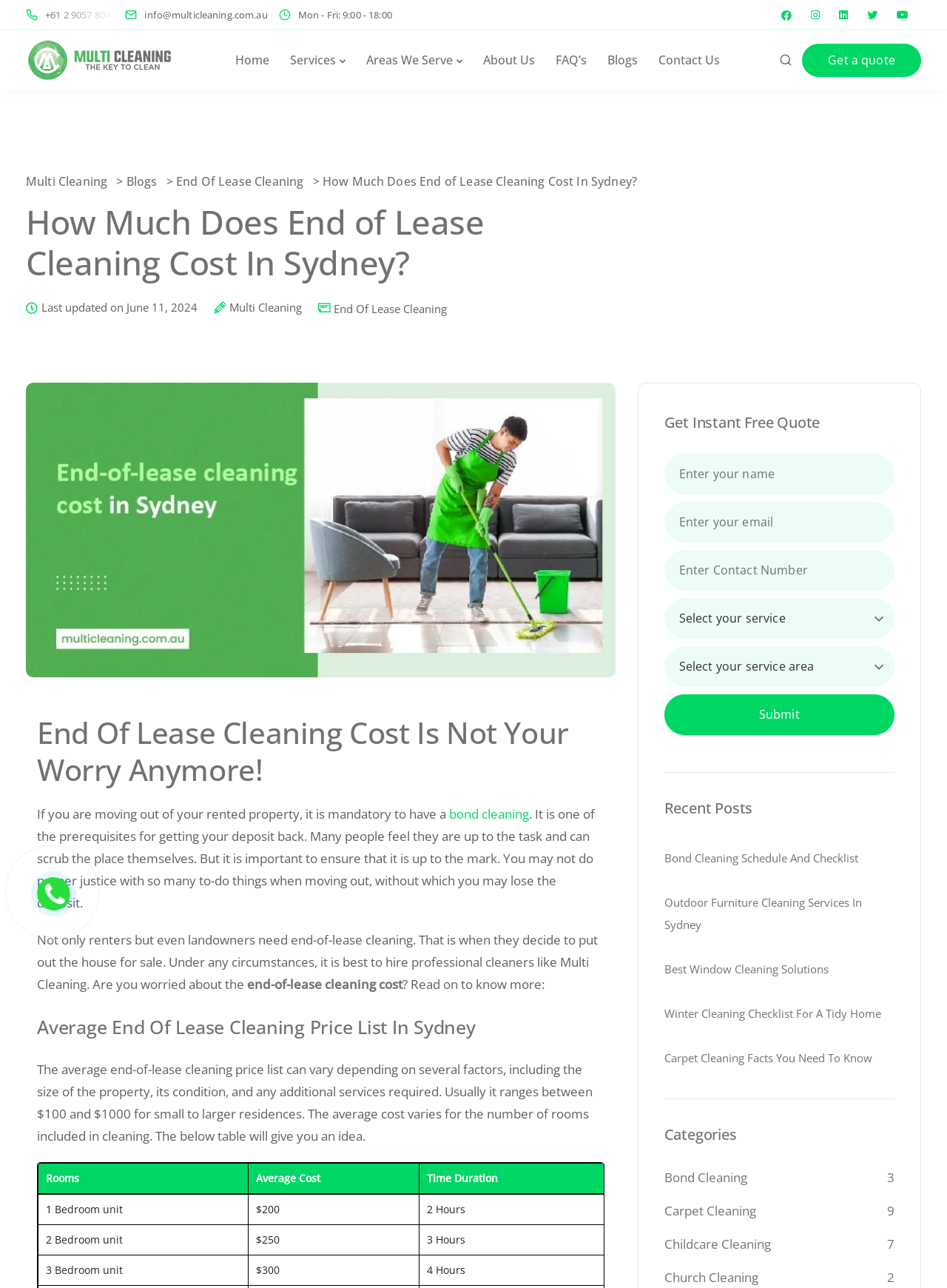What is the name of the company providing end-of-lease cleaning services?
Using the image, respond with a single word or phrase.

Multi Cleaning